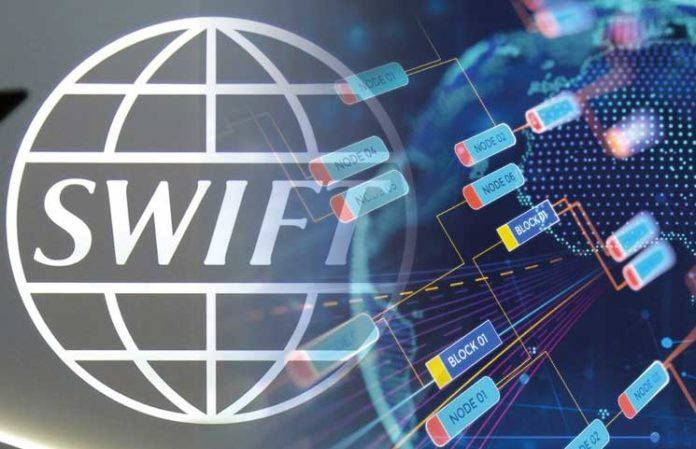What is emphasized in the background of the image?
Please provide a single word or phrase as your answer based on the image.

Interconnectedness of international finance